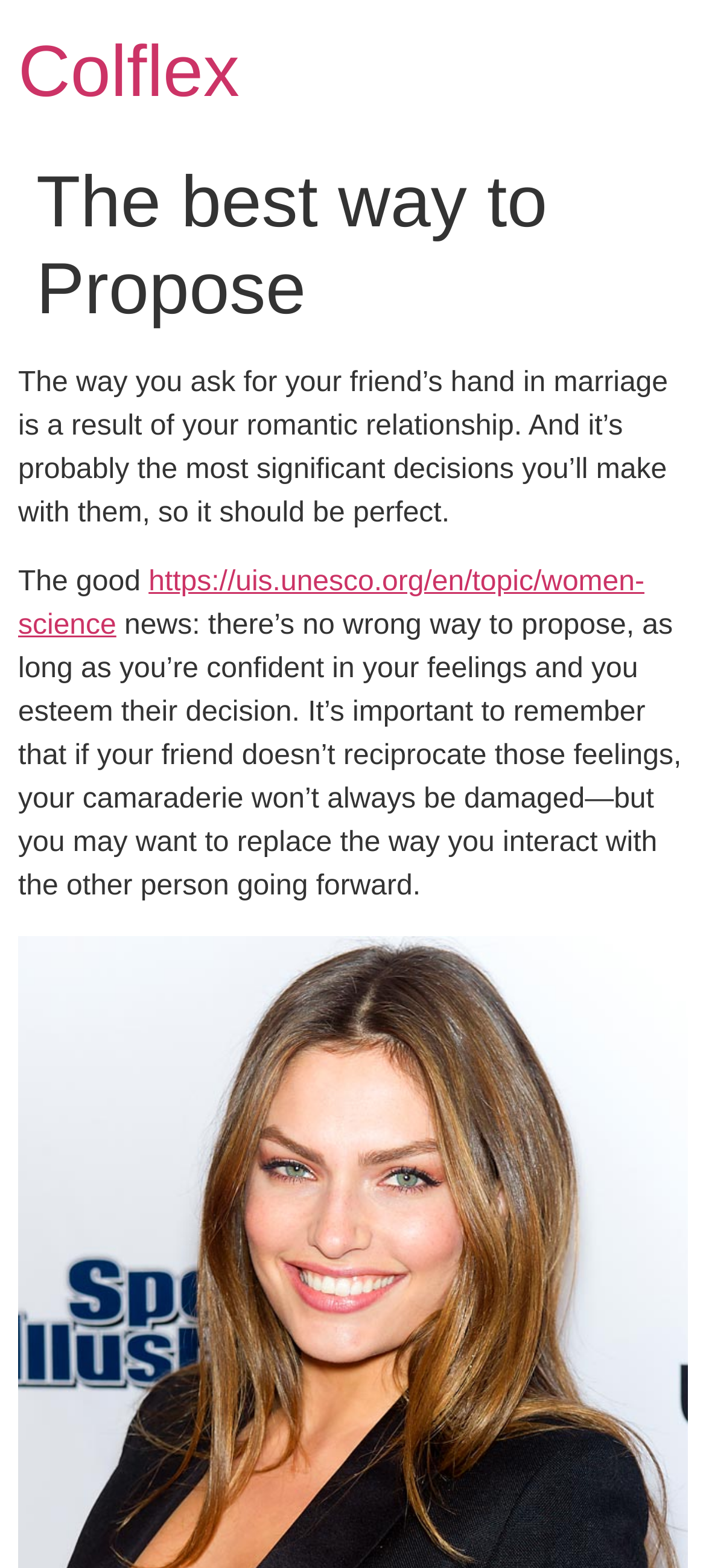What might happen if the proposal is rejected?
Please use the visual content to give a single word or phrase answer.

Camaraderie might be damaged